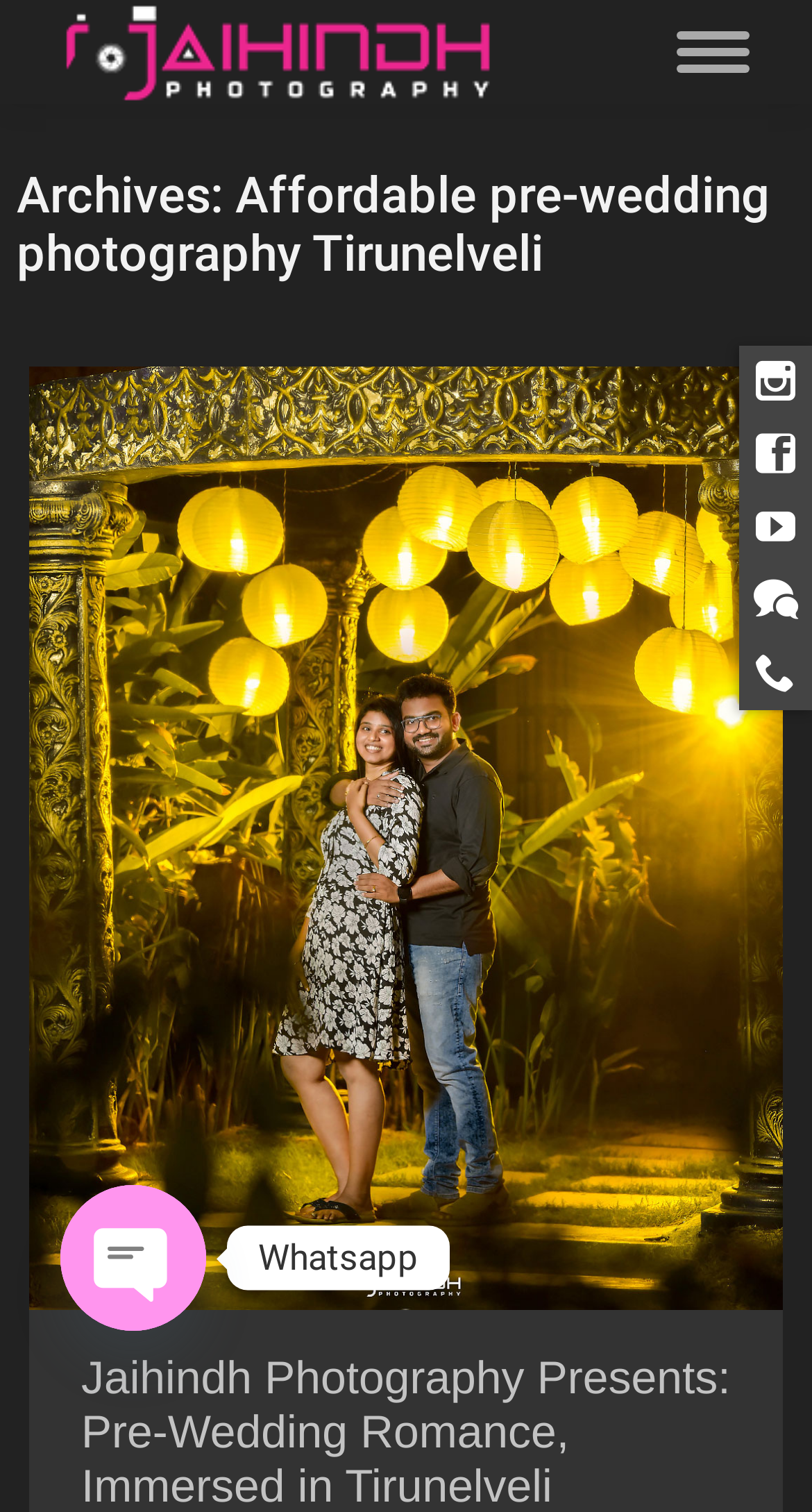Extract the primary heading text from the webpage.

Archives: Affordable pre-wedding photography Tirunelveli